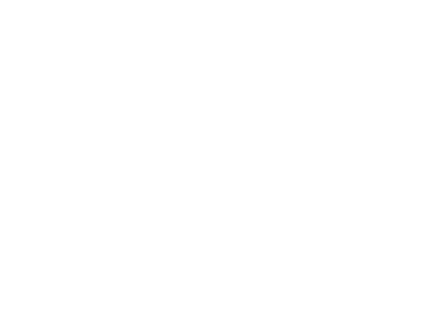Please answer the following question using a single word or phrase: What is the design approach promoted by 'Synergy'?

Environmentally responsible